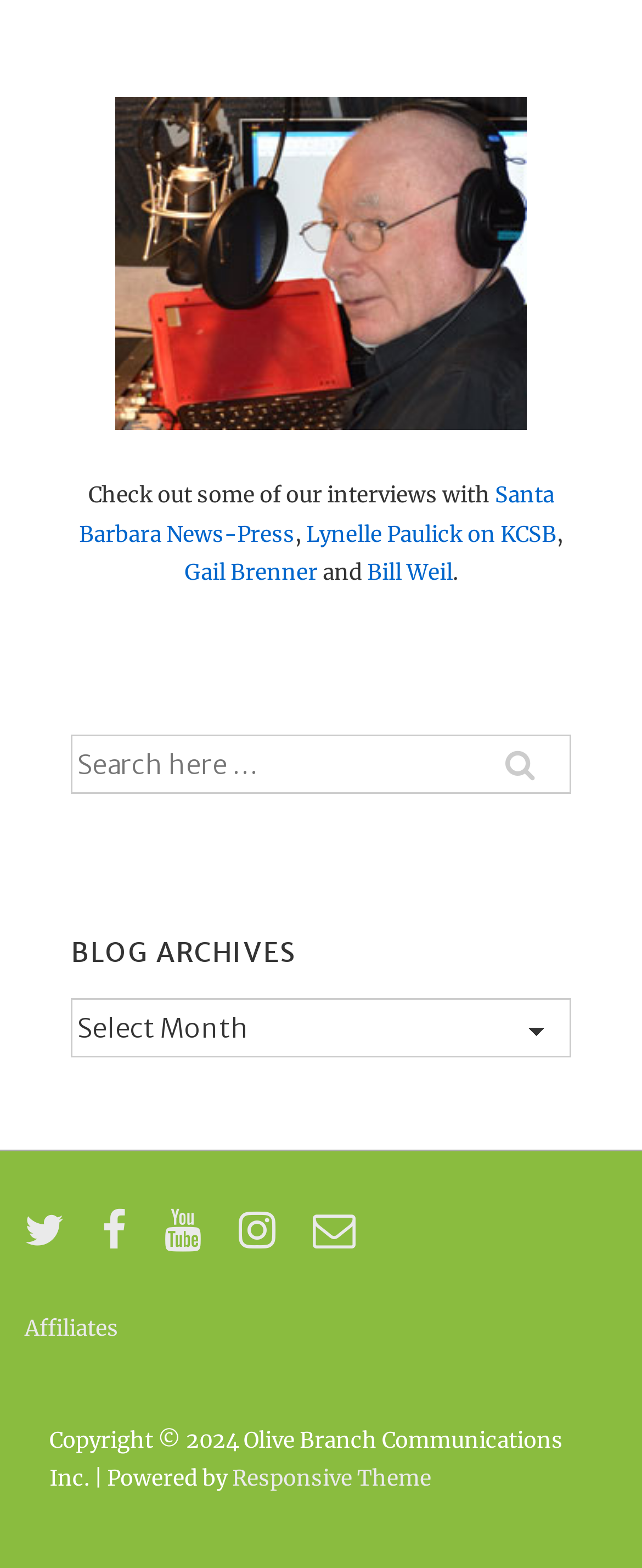Using the element description Affiliates, predict the bounding box coordinates for the UI element. Provide the coordinates in (top-left x, top-left y, bottom-right x, bottom-right y) format with values ranging from 0 to 1.

[0.038, 0.838, 0.185, 0.856]